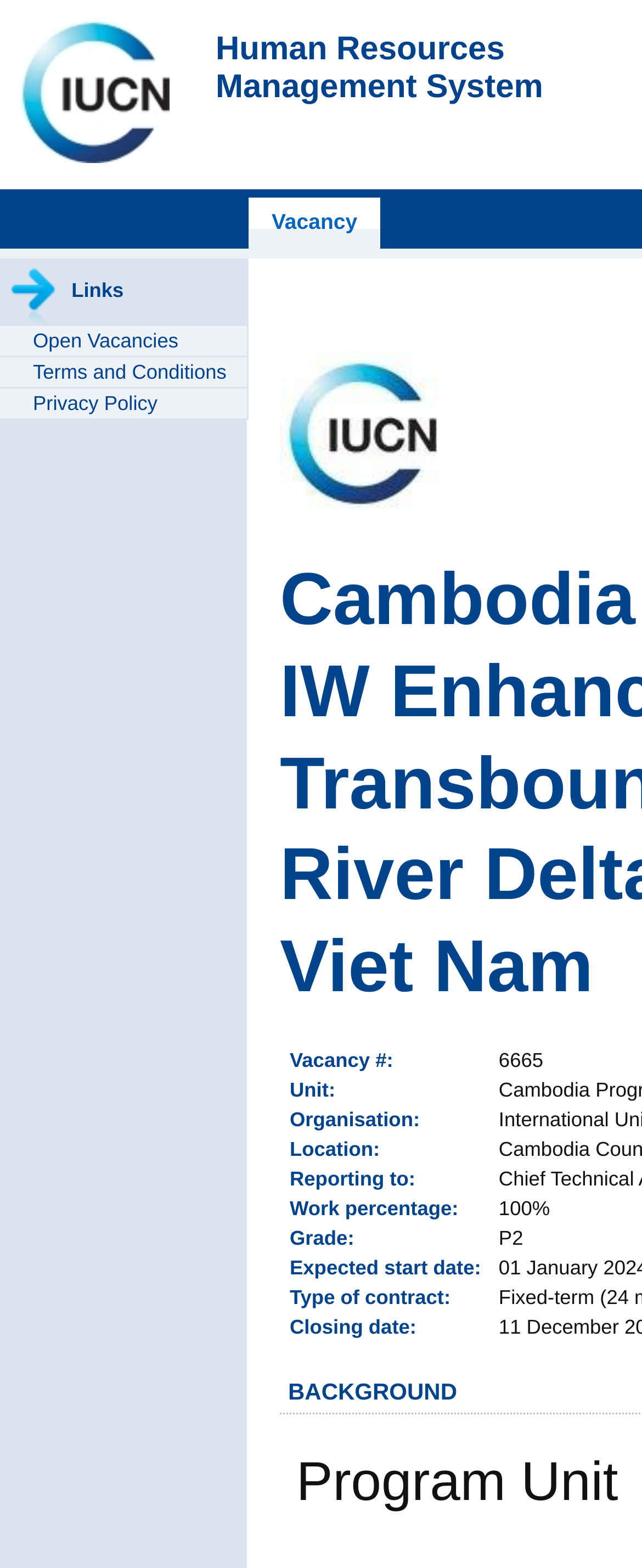Find and provide the bounding box coordinates for the UI element described with: "Vacancy".

[0.387, 0.126, 0.592, 0.159]